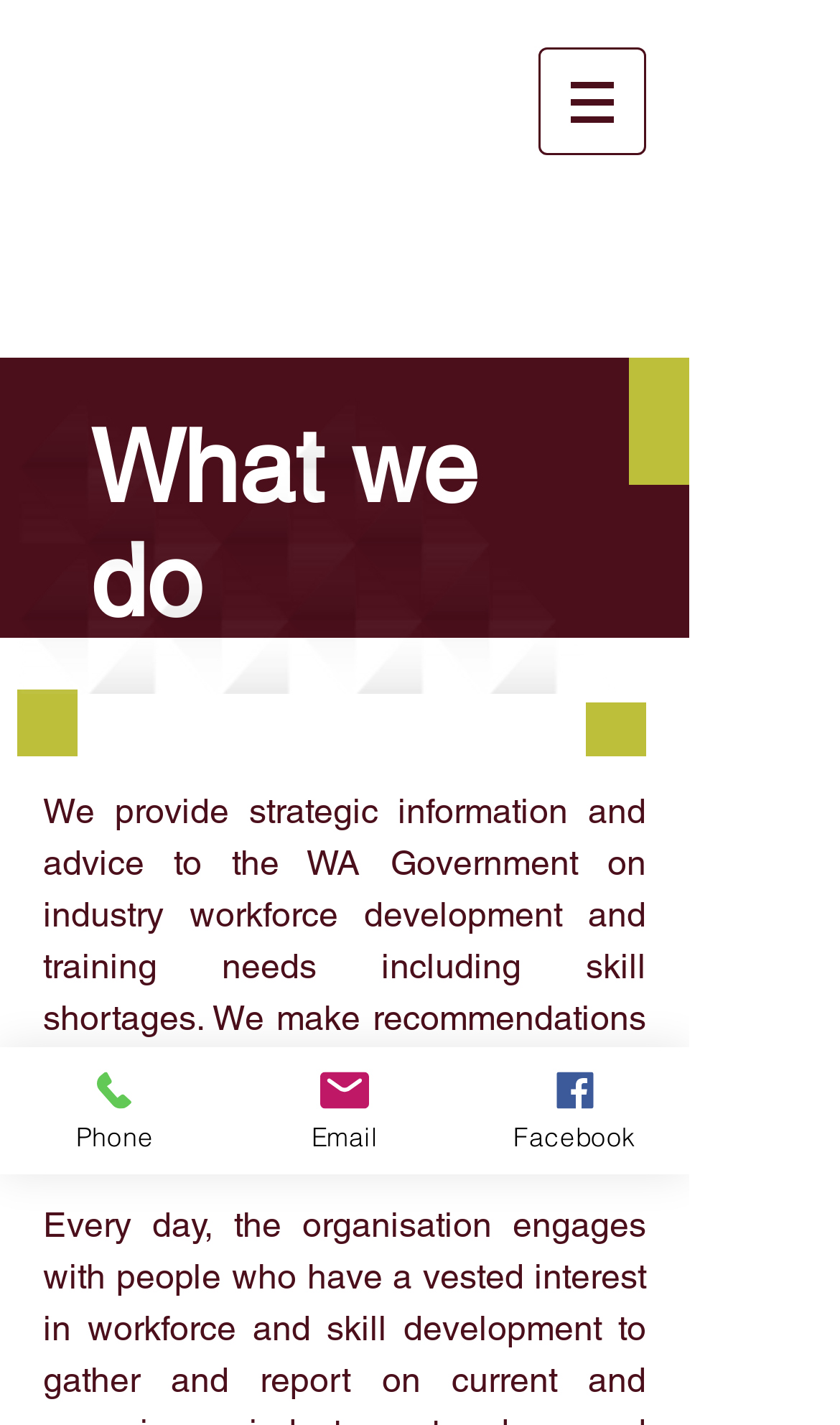How many social media links are available on the webpage?
Please respond to the question with a detailed and well-explained answer.

By examining the webpage, I found a single social media link, which is Facebook, located at the bottom of the page.